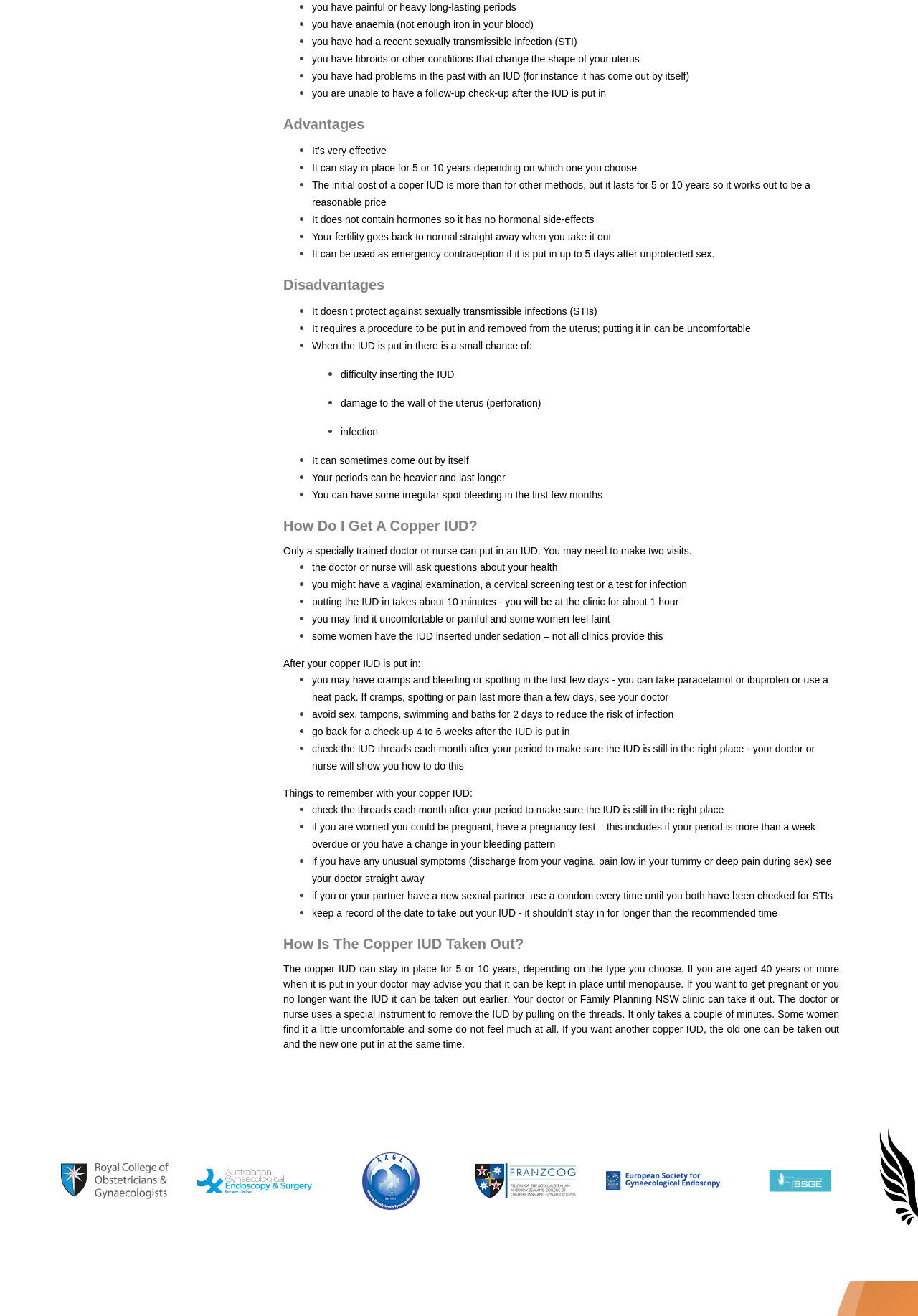What are the advantages of a copper IUD?
Provide a comprehensive and detailed answer to the question.

The webpage lists several advantages of a copper IUD, including its effectiveness, long-lasting nature, and lack of hormones. It can stay in place for 5 or 10 years, depending on the type chosen, and does not contain hormones, which means it has no hormonal side effects.